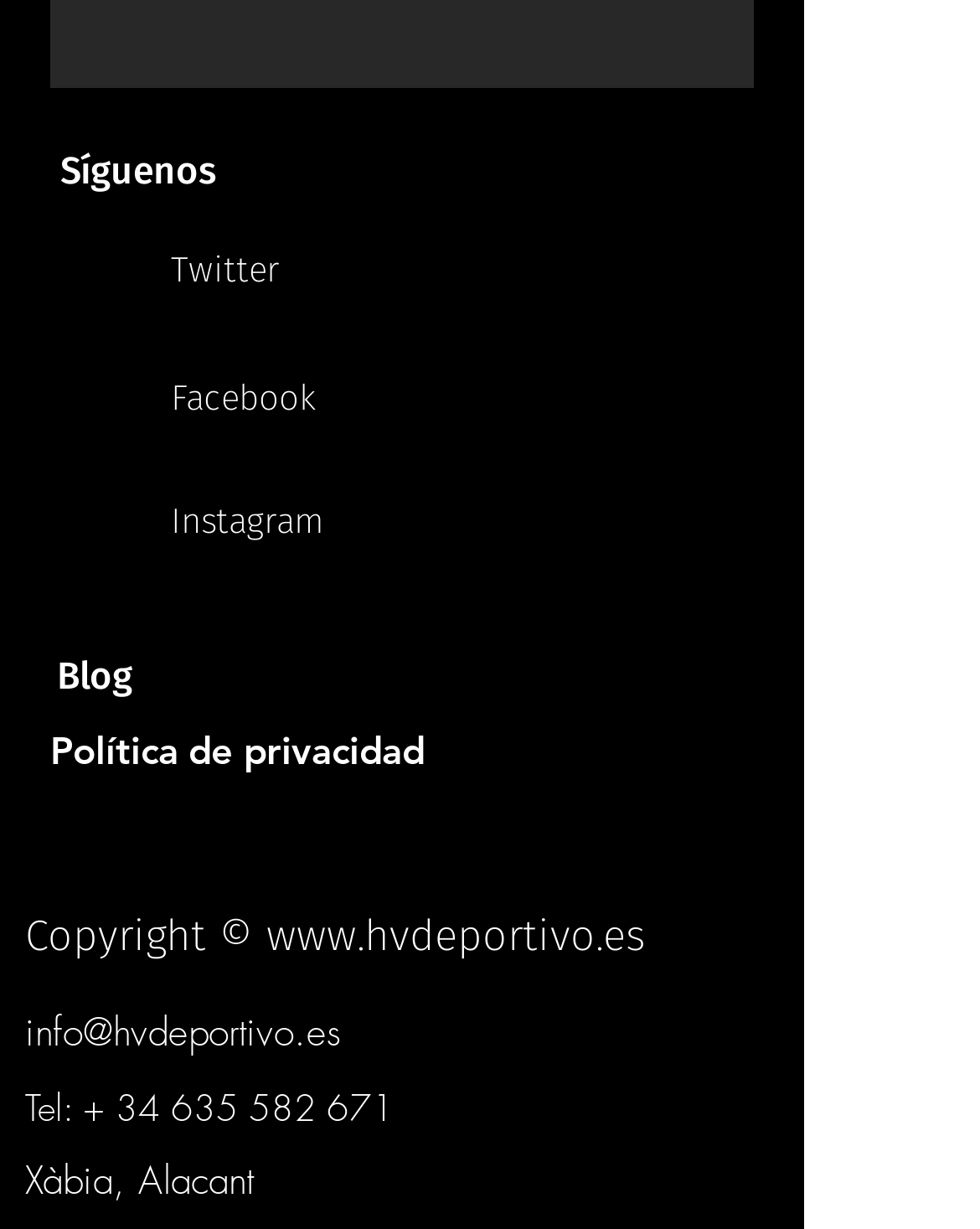Provide a single word or phrase answer to the question: 
What is the location of the website's owner?

Xàbia, Alacant